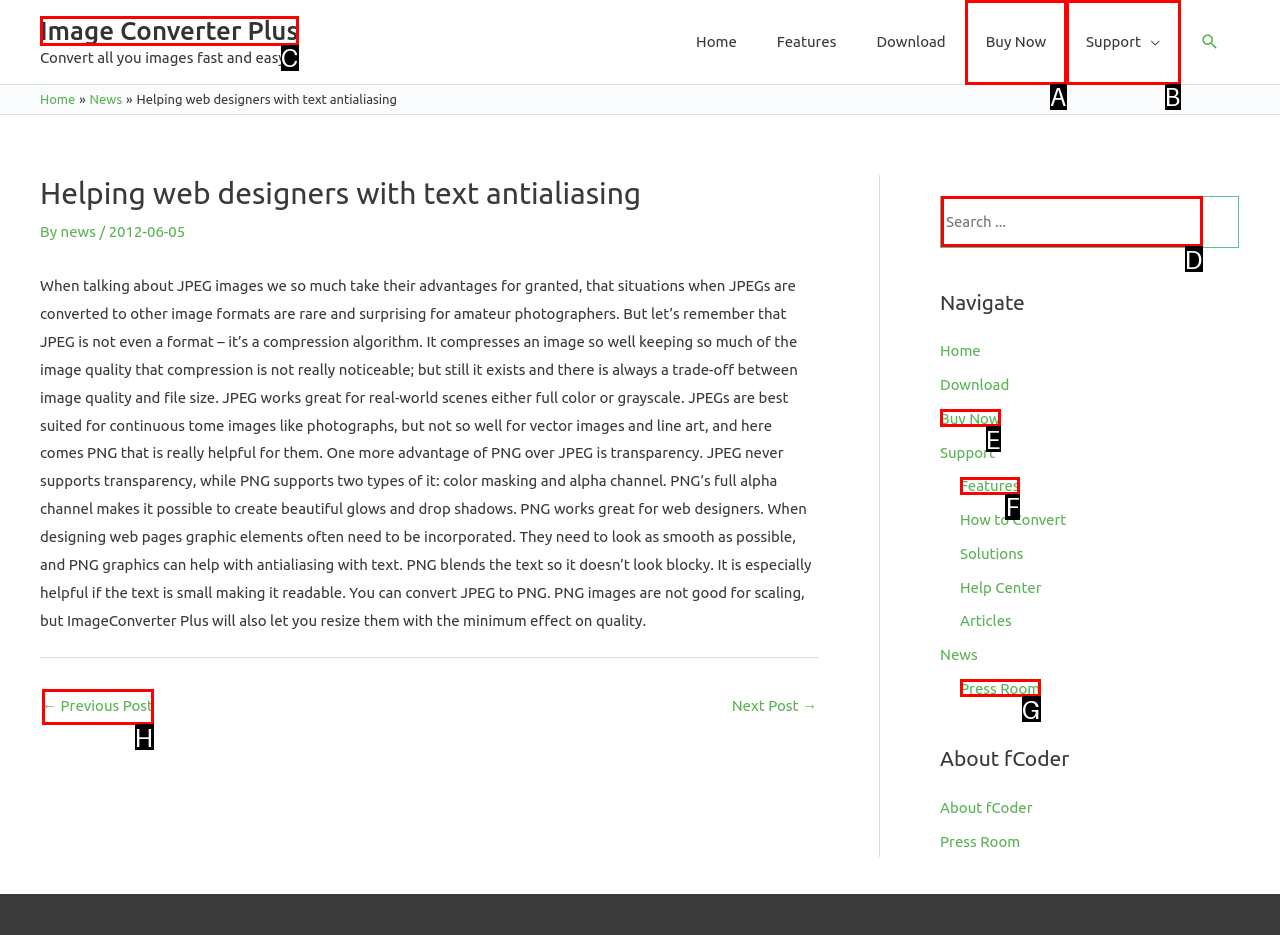Match the description: Buy Now to the appropriate HTML element. Respond with the letter of your selected option.

A